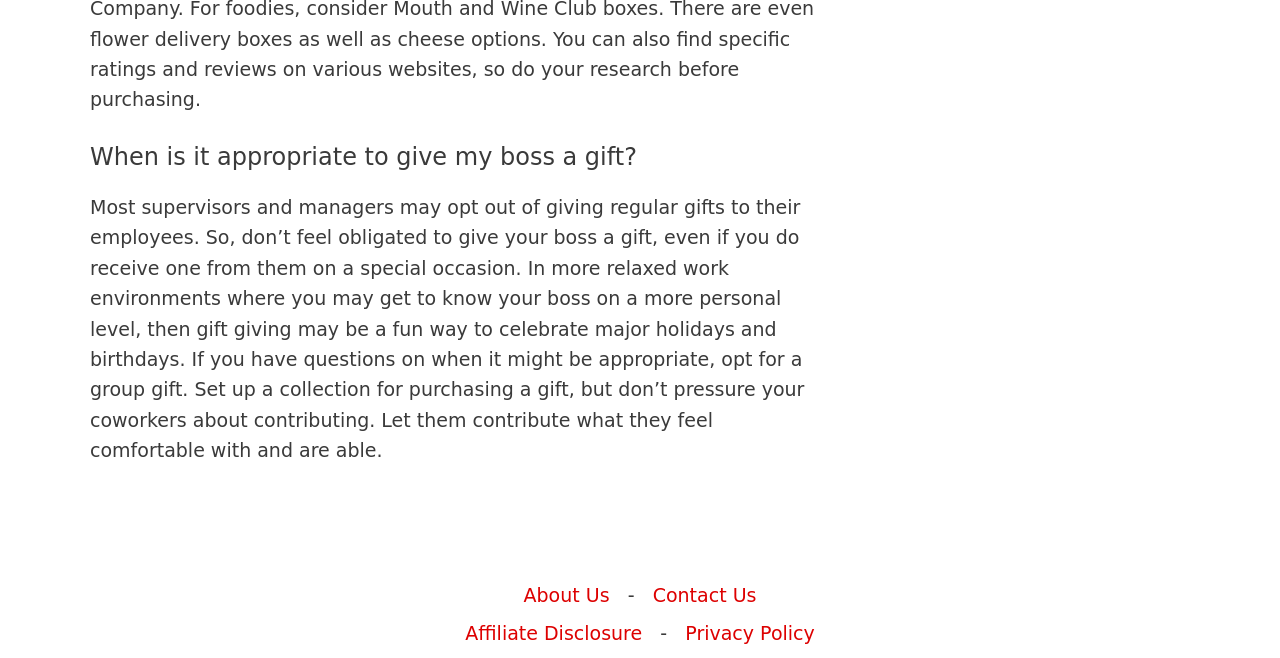What is located at the bottom of the webpage?
From the image, respond using a single word or phrase.

Links and text